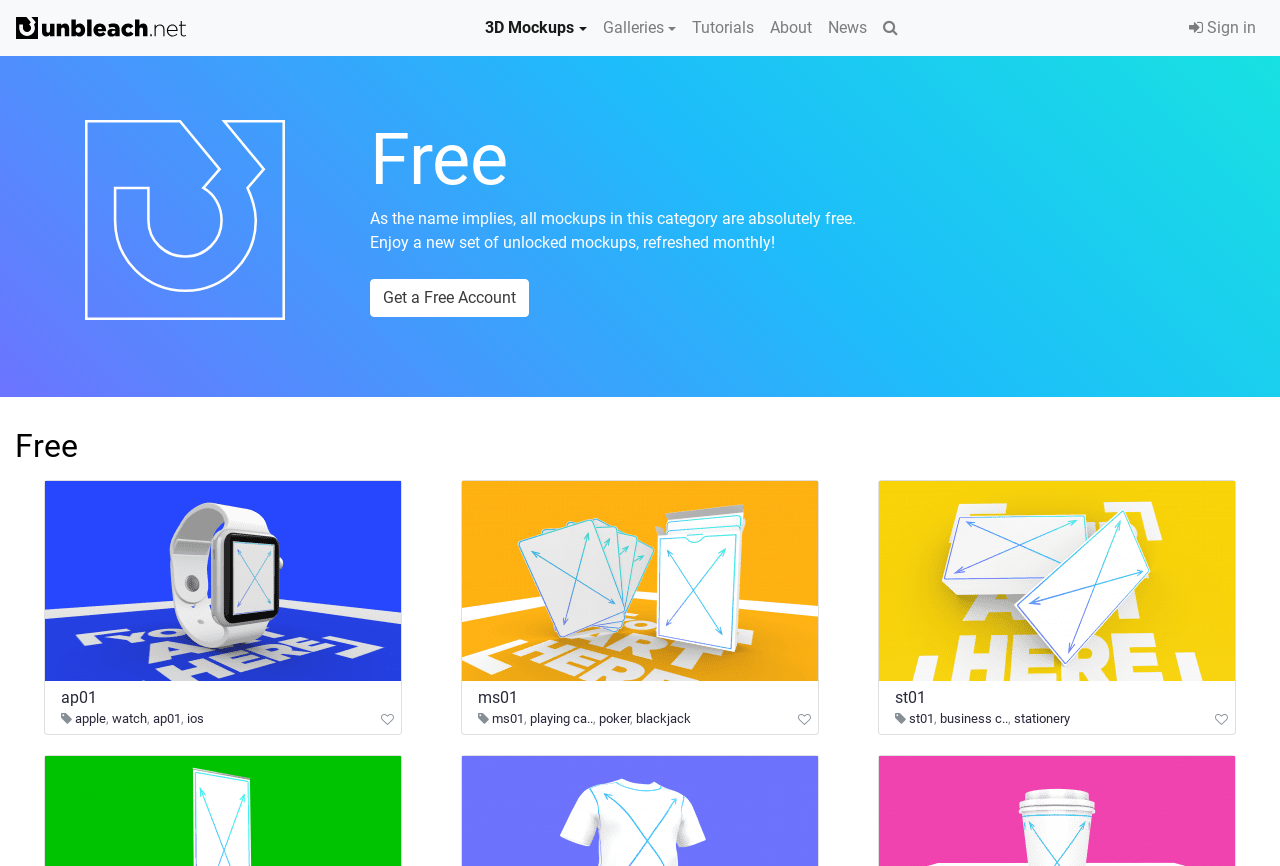Could you find the bounding box coordinates of the clickable area to complete this instruction: "Read the post about unveiling the intriguing depths of the 'I dreamed a dream' meaning"?

None